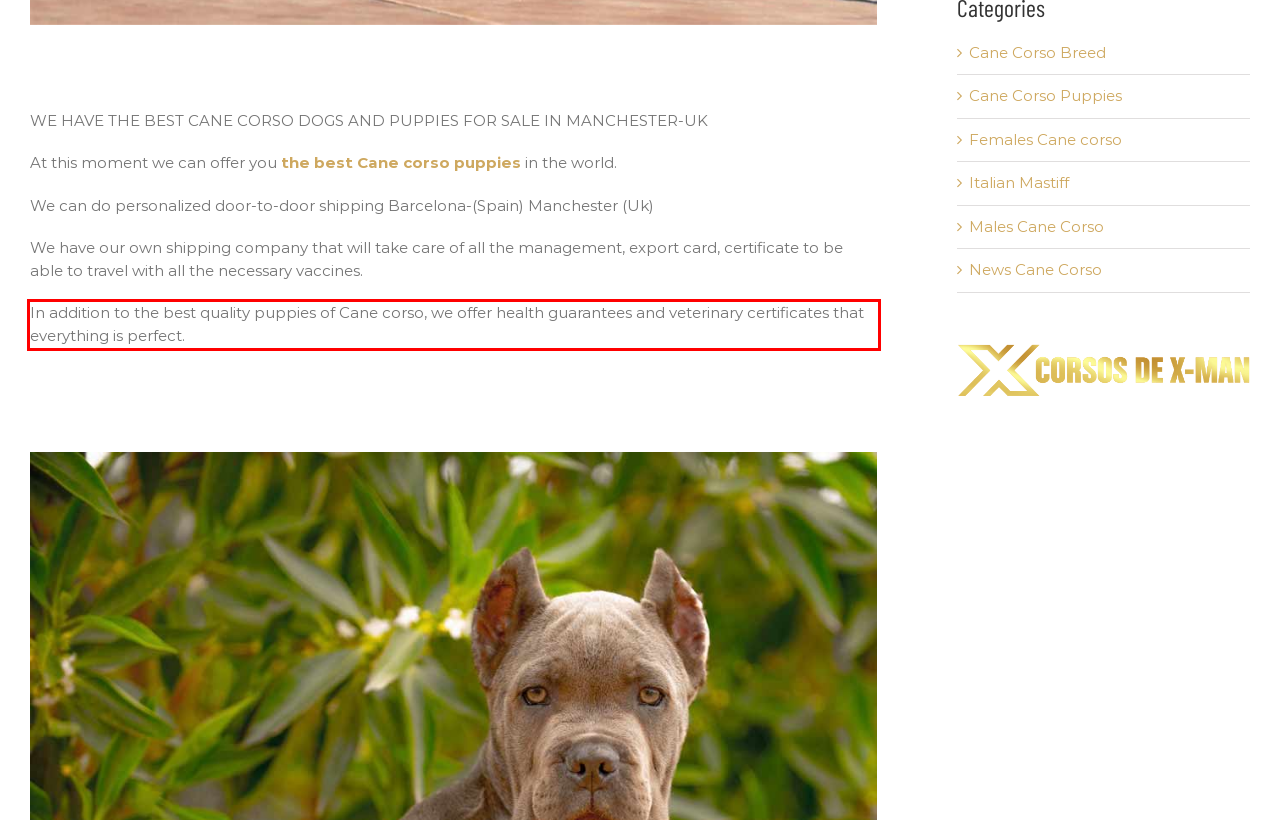Examine the screenshot of the webpage, locate the red bounding box, and perform OCR to extract the text contained within it.

In addition to the best quality puppies of Cane corso, we offer health guarantees and veterinary certificates that everything is perfect.